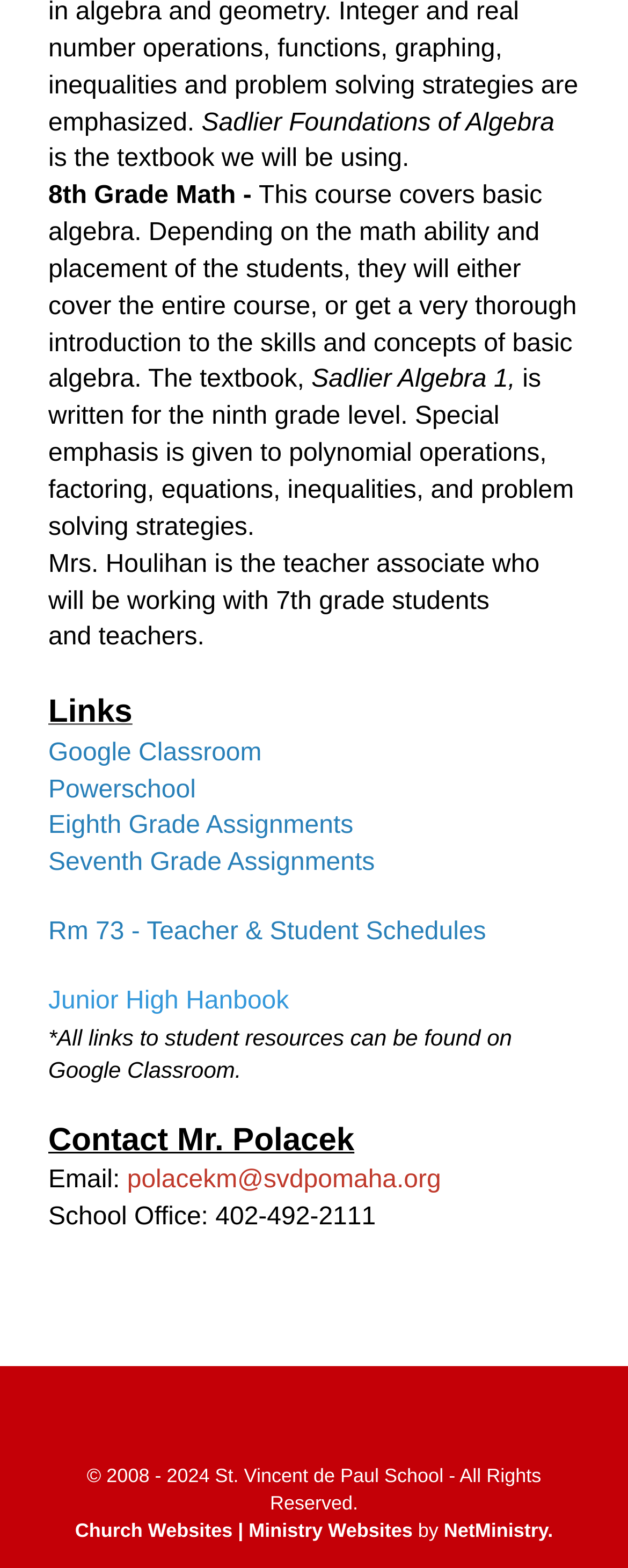What is the name of the website development company?
Look at the image and answer the question using a single word or phrase.

NetMinistry